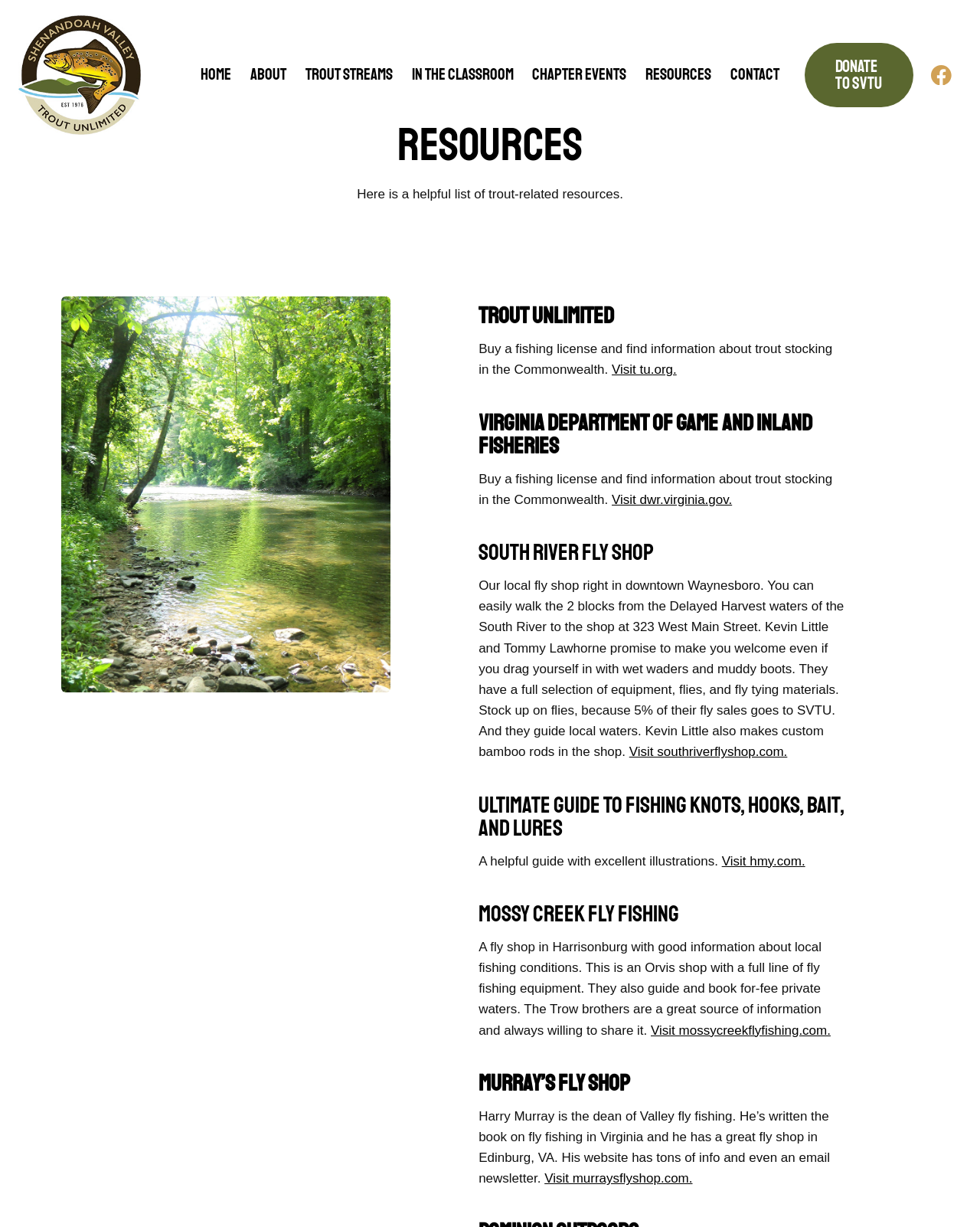What is the name of the fly shop mentioned in the resources section?
Respond to the question with a well-detailed and thorough answer.

I looked at the resources section and found a heading 'South River Fly Shop' with a description about the shop, which is located in downtown Waynesboro.